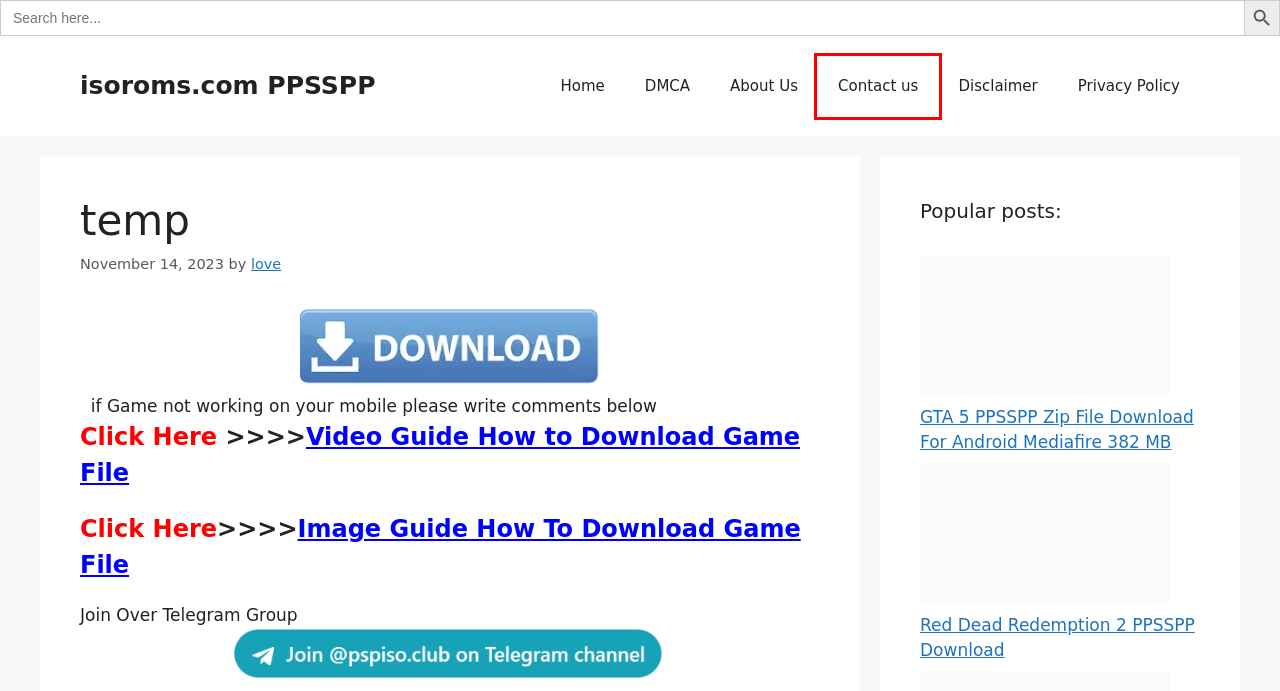Review the screenshot of a webpage that includes a red bounding box. Choose the most suitable webpage description that matches the new webpage after clicking the element within the red bounding box. Here are the candidates:
A. About Us – isoroms.com PPSSPP
B. Contact us – isoroms.com PPSSPP
C. Privacy Policy – isoroms.com PPSSPP
D. DMCA – isoroms.com PPSSPP
E. Disclaimer – isoroms.com PPSSPP
F. GTA 5 PPSSPP Zip File Download For Android Mediafire 382 MB – isoroms.com PPSSPP
G. Video Guide Step by Step How To Download Game From isoroms – isoroms.com PPSSPP
H. Image Guide Step by Step How To Download Game From isoroms – isoroms.com PPSSPP

B